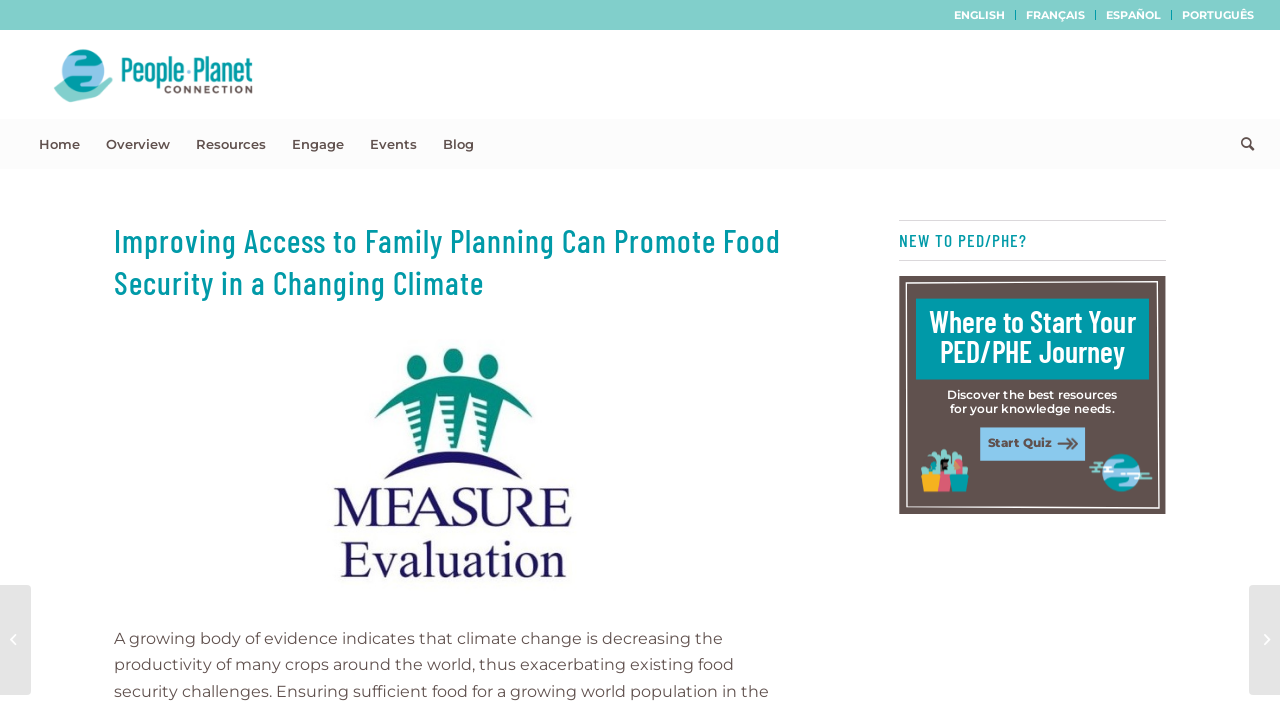Respond with a single word or short phrase to the following question: 
What is the main topic of the webpage?

Family Planning and Food Security